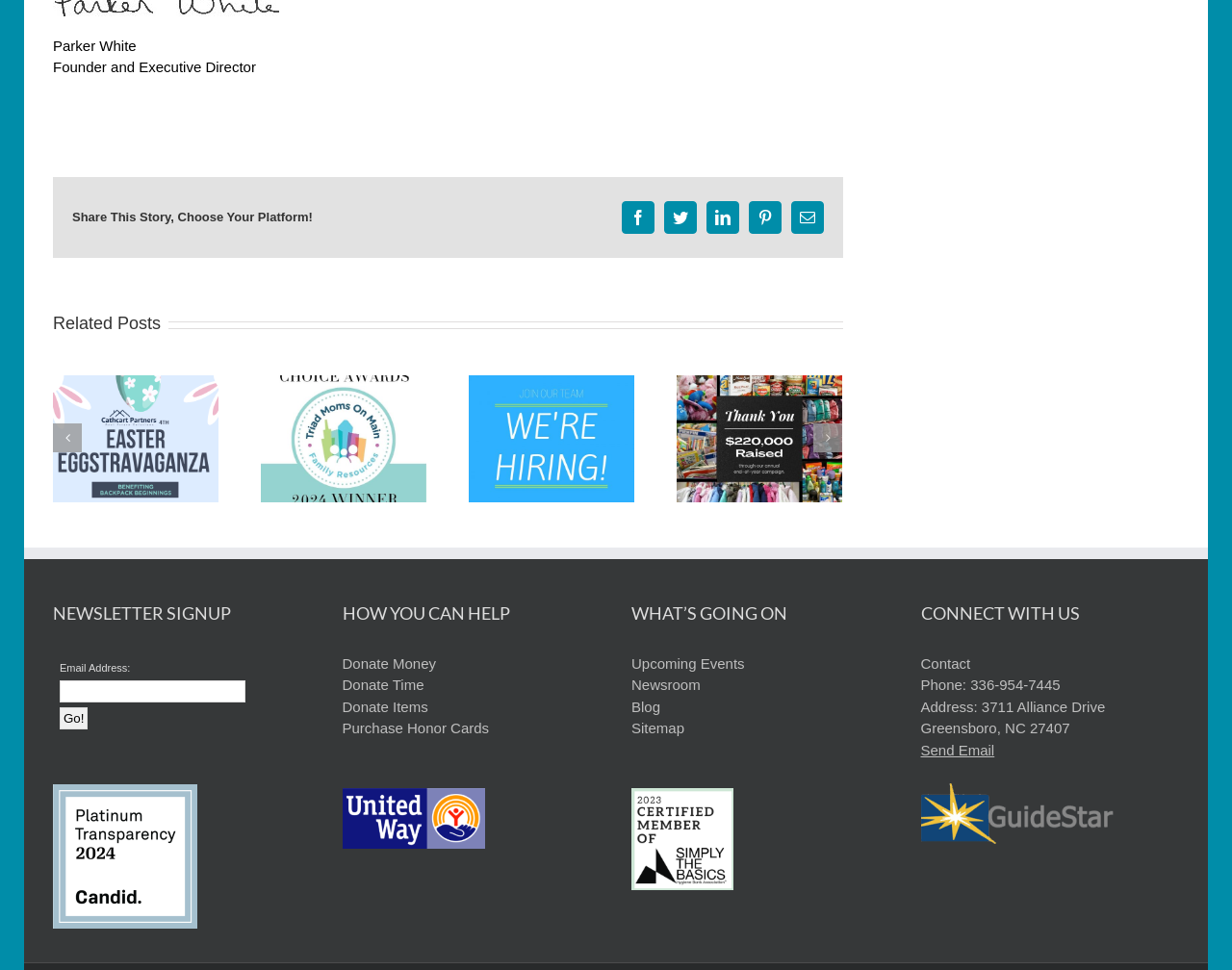Determine the bounding box coordinates of the area to click in order to meet this instruction: "Donate money".

[0.278, 0.676, 0.354, 0.692]